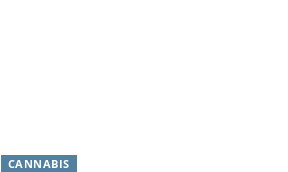Explain in detail what you see in the image.

The image features a stylized promotional banner for cannabis products, prominently displaying the word "CANNABIS" in bold, capital letters. The text is set against a clean, minimalist background, which helps to highlight the message. This banner is likely part of an advertisement or marketing strategy aimed at drawing attention to cannabis-related products or information, resonating with an audience interested in this sector. The branding is designed to be eye-catching, reflecting the contemporary trends in cannabis marketing.